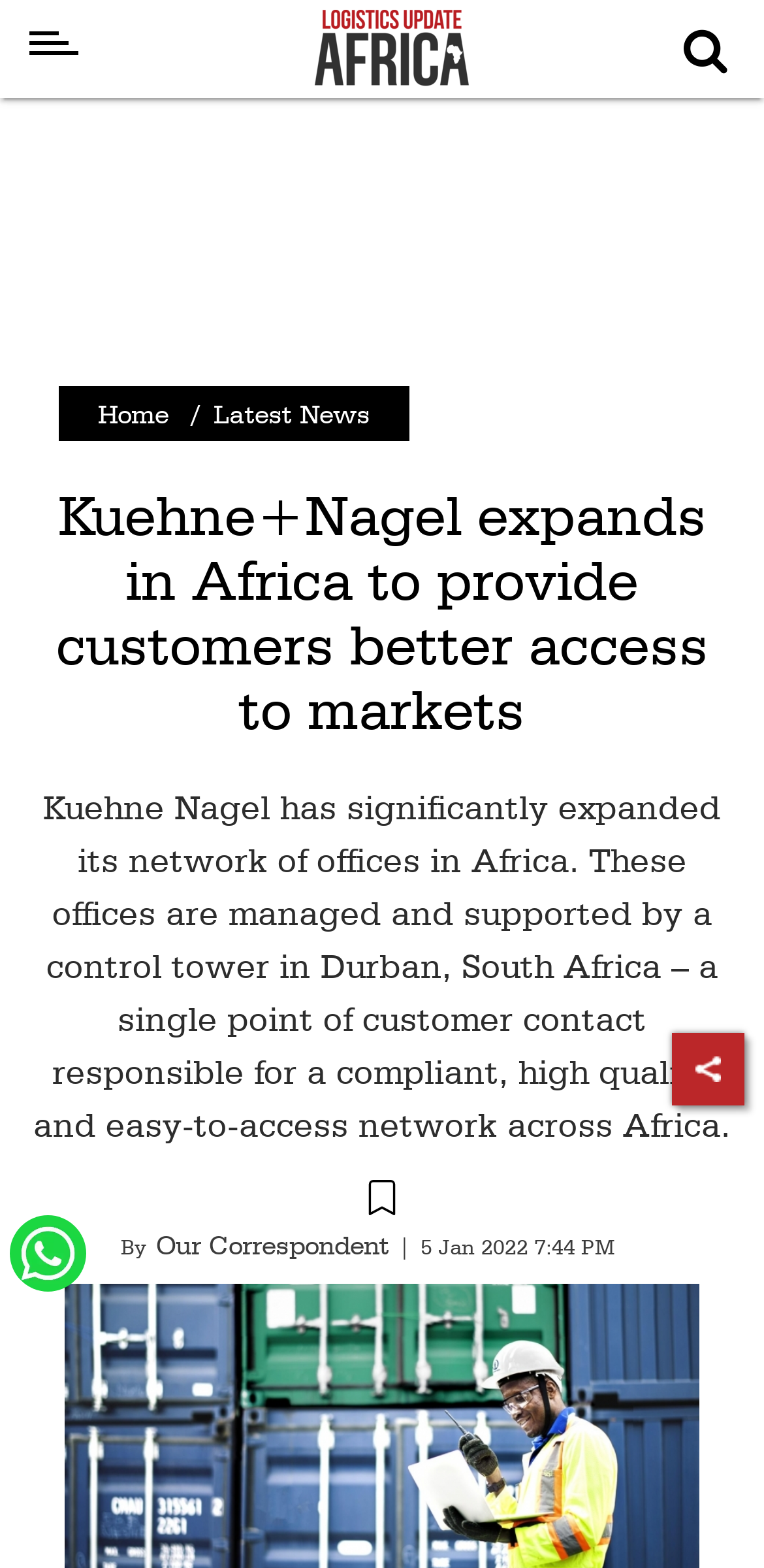Based on the element description: "Air Cargo", identify the UI element and provide its bounding box coordinates. Use four float numbers between 0 and 1, [left, top, right, bottom].

[0.051, 0.341, 0.149, 0.396]